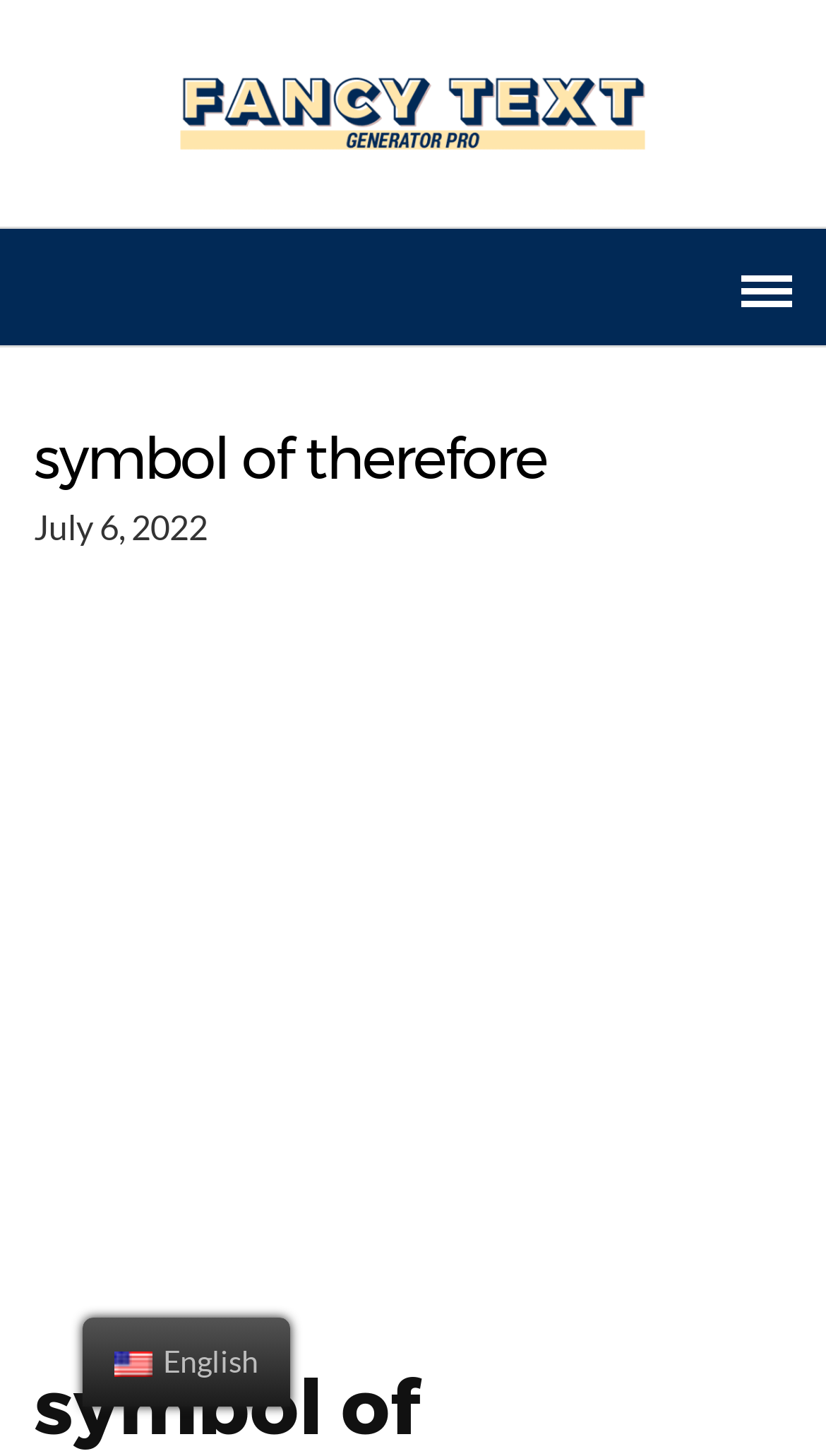Use one word or a short phrase to answer the question provided: 
What is the date displayed on the webpage?

July 6, 2022